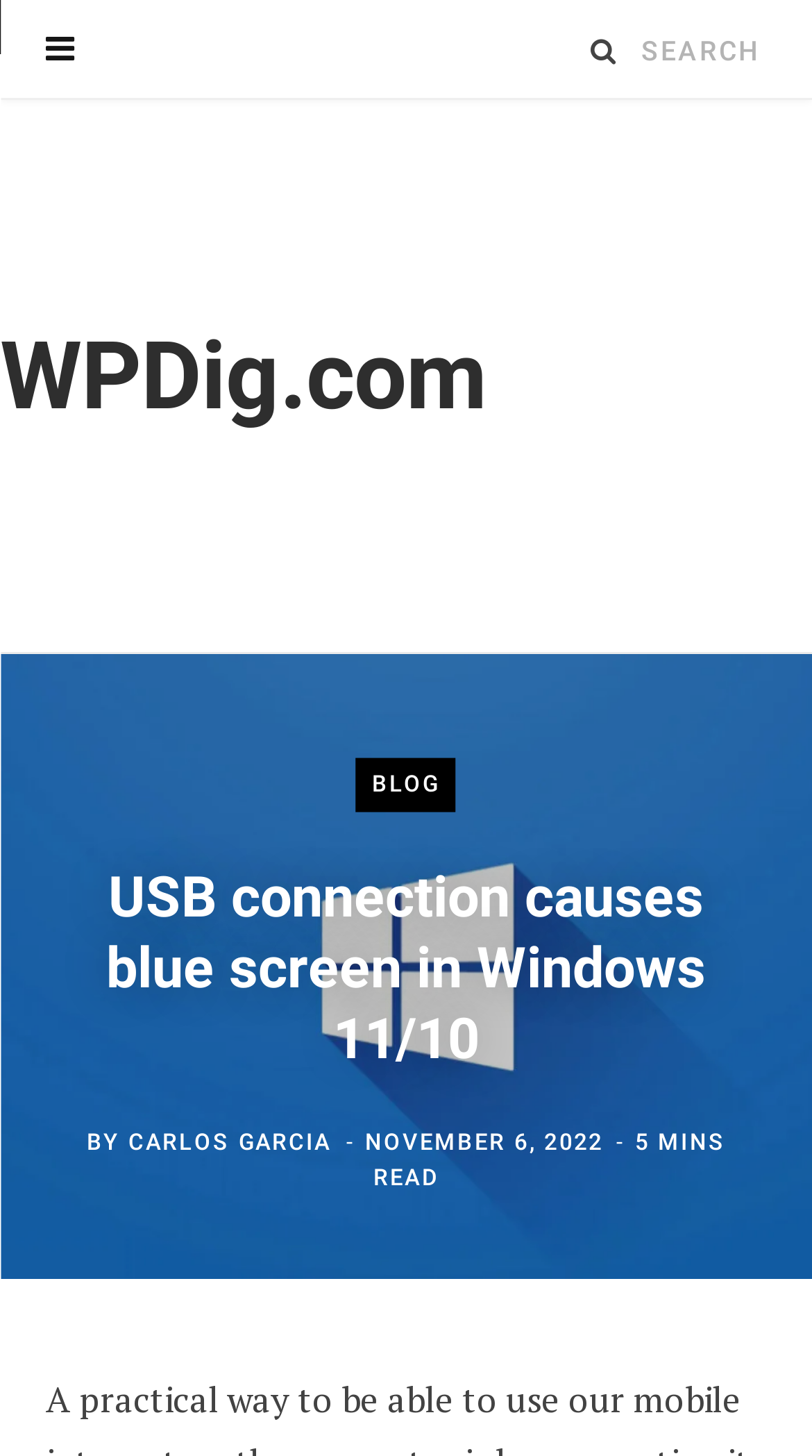Identify the bounding box coordinates for the UI element described as follows: "WPDig.com". Ensure the coordinates are four float numbers between 0 and 1, formatted as [left, top, right, bottom].

[0.0, 0.226, 0.599, 0.29]